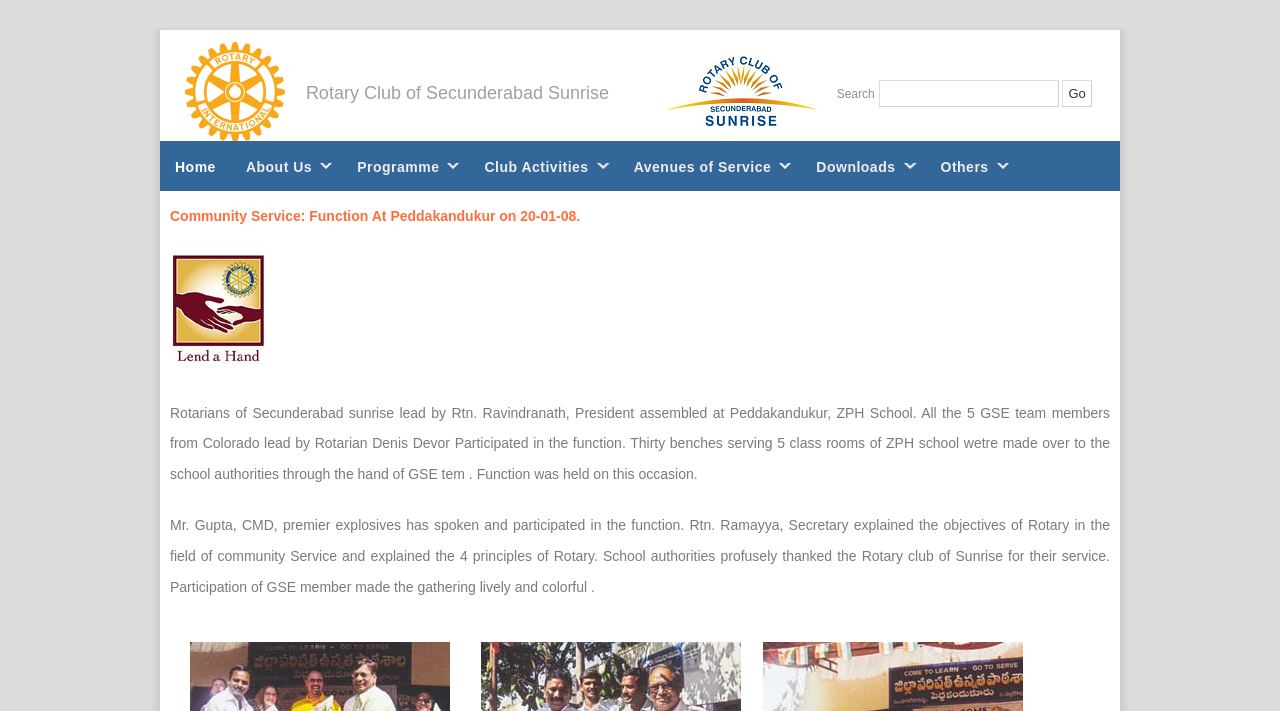What is the name of the rotary club?
Please answer the question with a single word or phrase, referencing the image.

Rotary Club of Secunderabad Sunrise